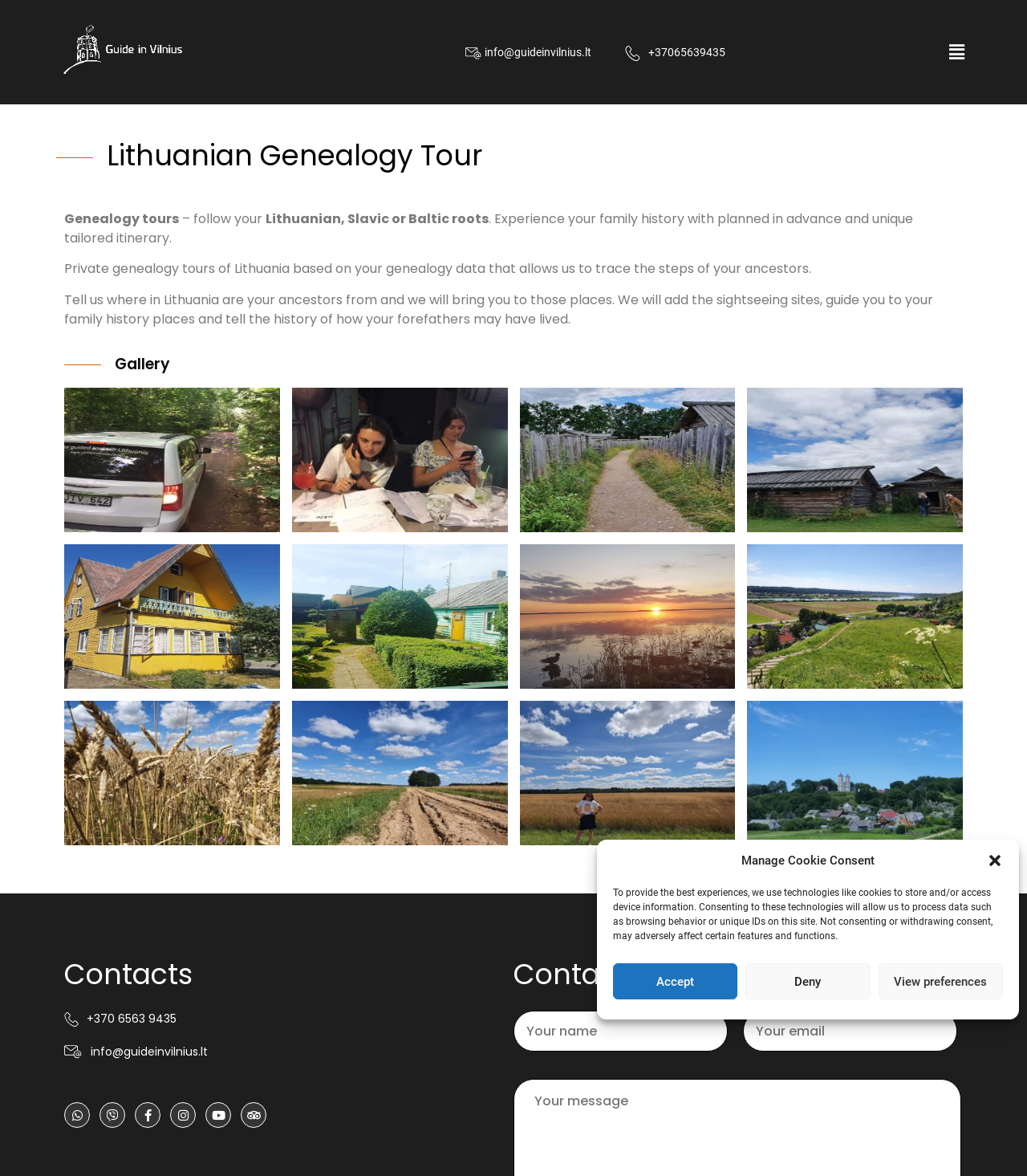Please find the bounding box coordinates for the clickable element needed to perform this instruction: "Fill in the contact form".

[0.5, 0.811, 0.682, 0.845]